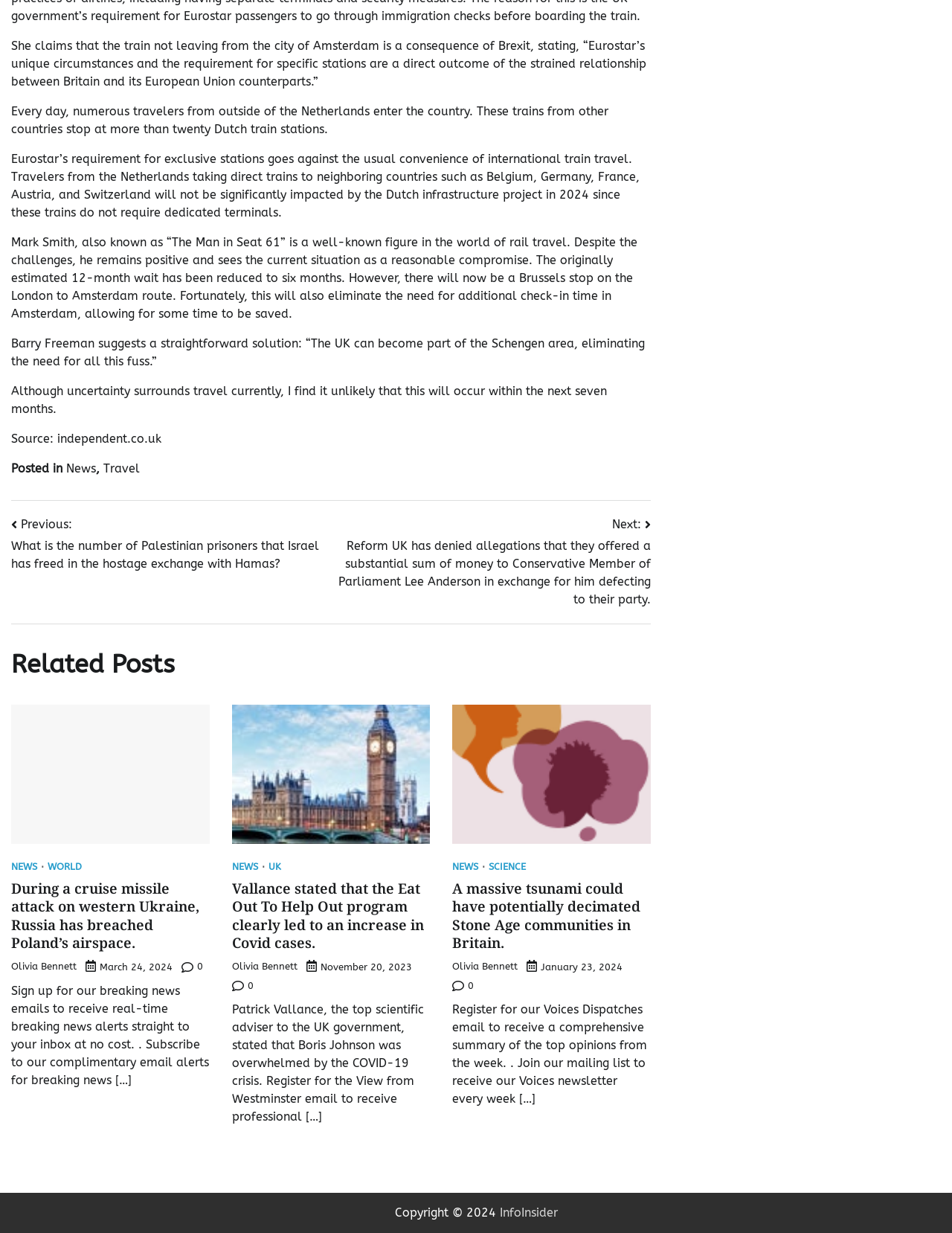Determine the bounding box for the HTML element described here: "Evandria Tavion". The coordinates should be given as [left, top, right, bottom] with each number being a float between 0 and 1.

None